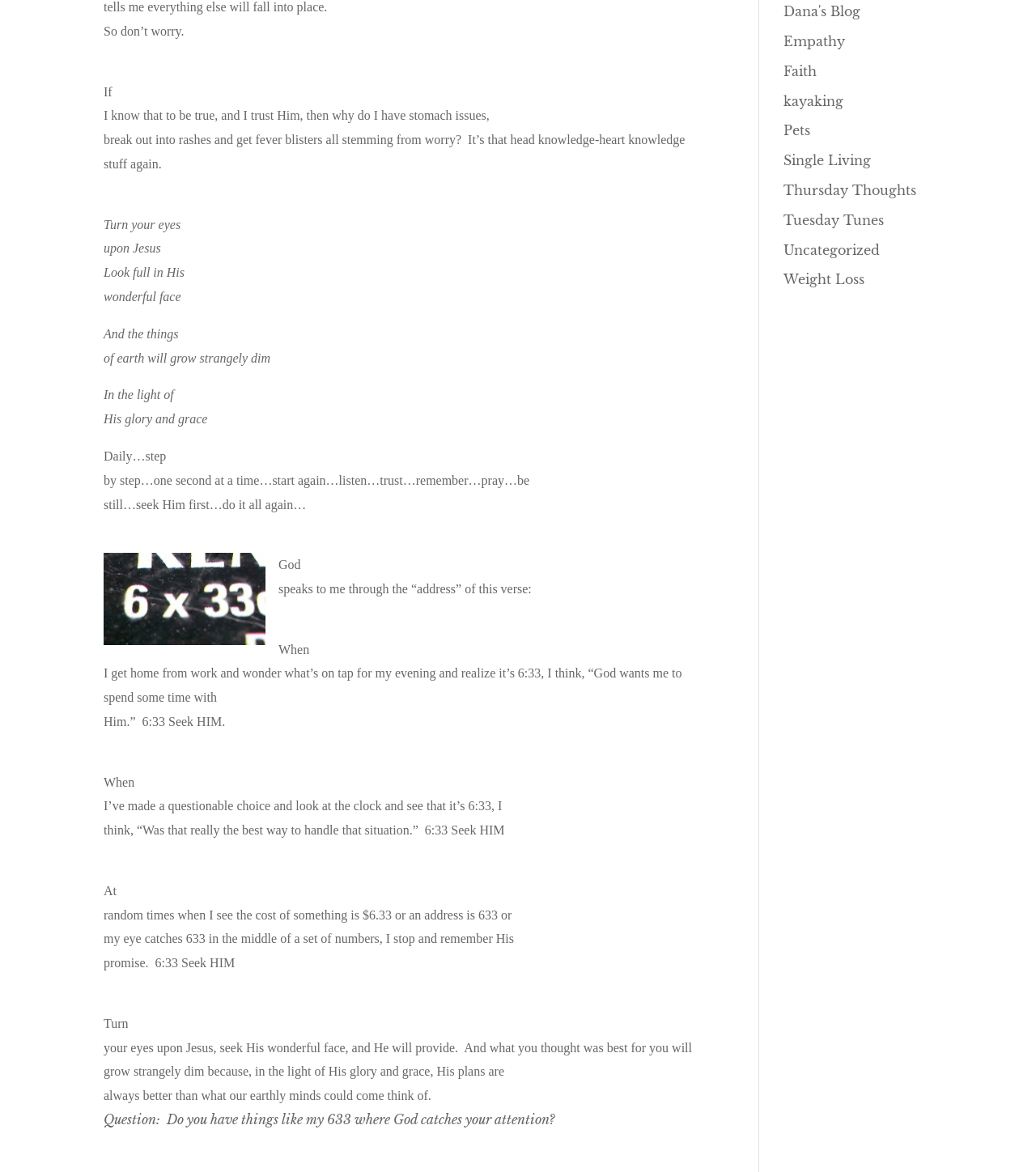Identify and provide the bounding box coordinates of the UI element described: "Uncategorized". The coordinates should be formatted as [left, top, right, bottom], with each number being a float between 0 and 1.

[0.756, 0.206, 0.849, 0.22]